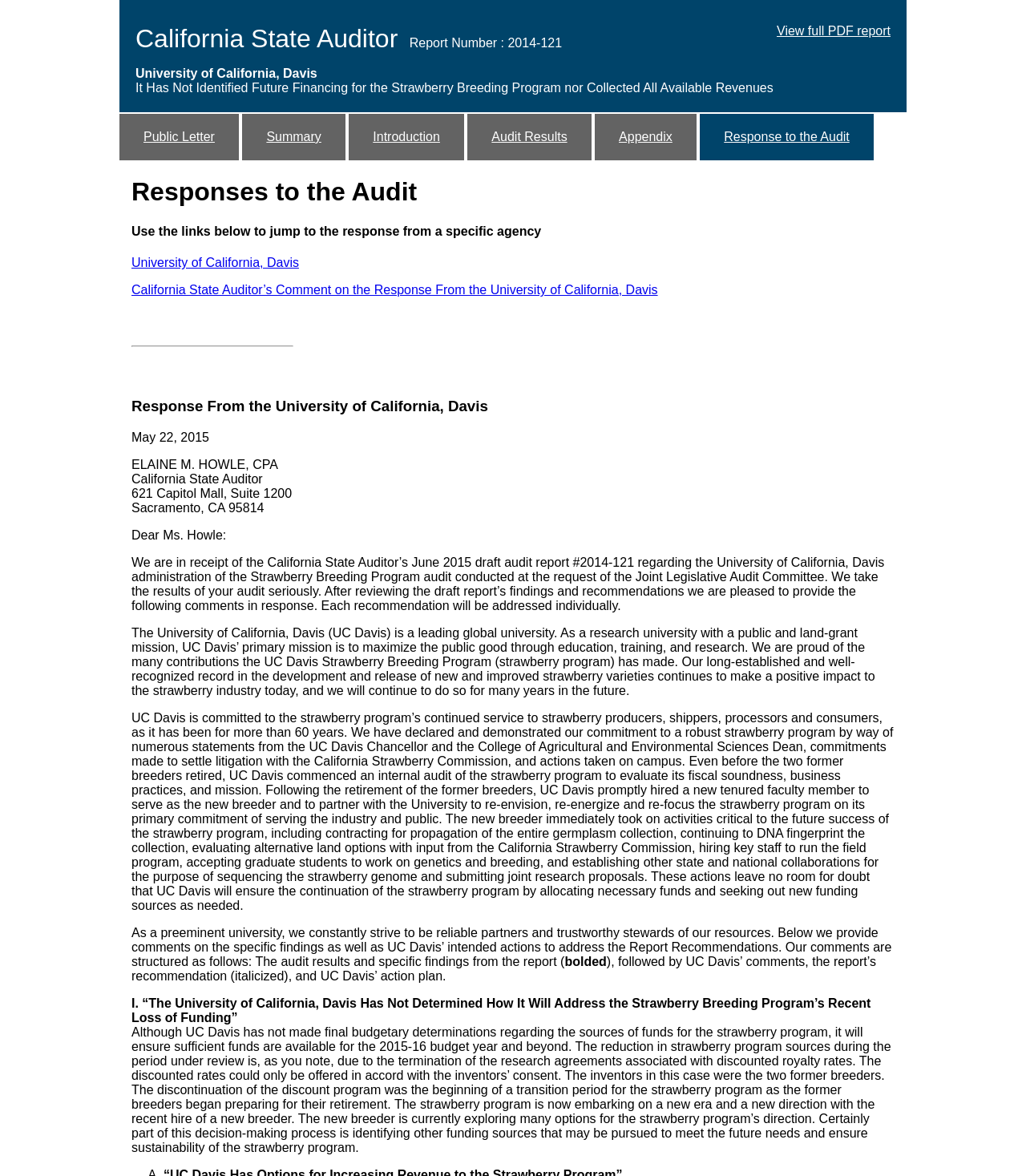Locate the bounding box for the described UI element: "Response to the Audit". Ensure the coordinates are four float numbers between 0 and 1, formatted as [left, top, right, bottom].

[0.682, 0.097, 0.851, 0.136]